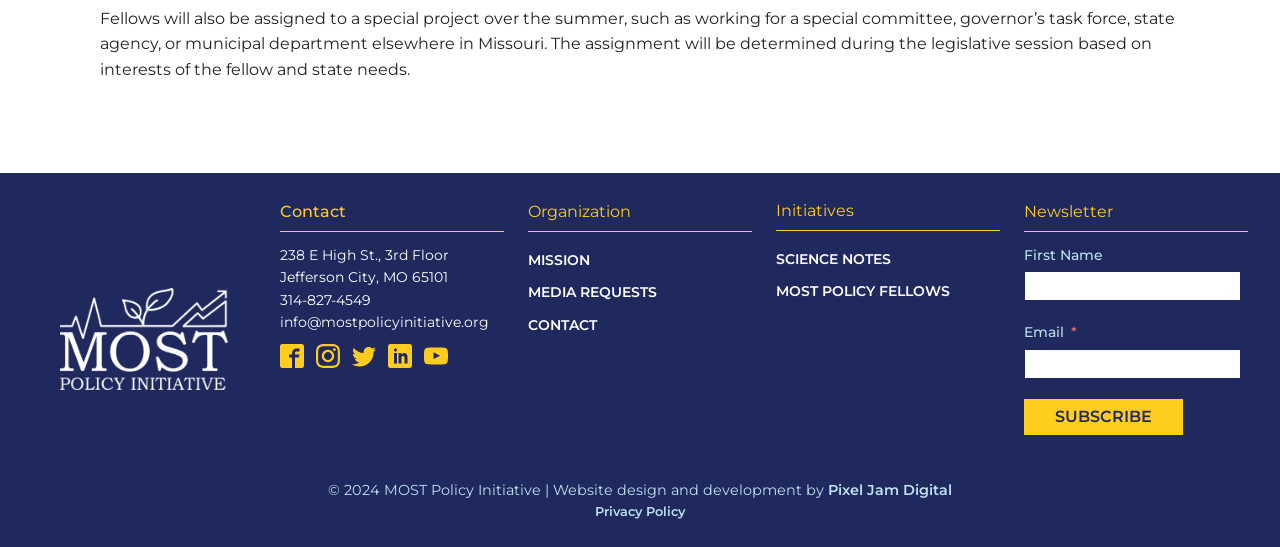Specify the bounding box coordinates of the element's region that should be clicked to achieve the following instruction: "View the mission of the organization". The bounding box coordinates consist of four float numbers between 0 and 1, in the format [left, top, right, bottom].

[0.412, 0.446, 0.513, 0.505]